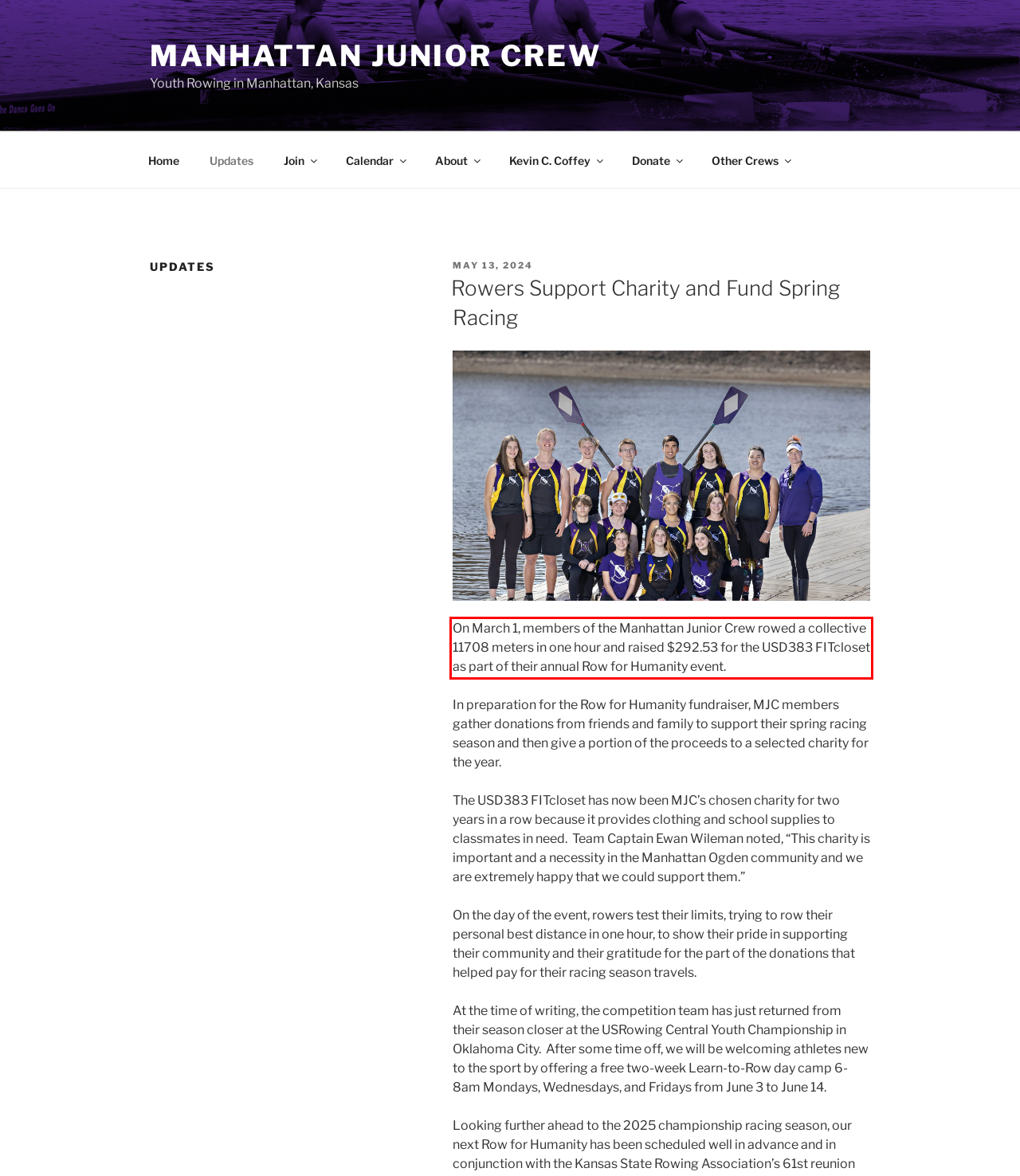You are provided with a screenshot of a webpage that includes a UI element enclosed in a red rectangle. Extract the text content inside this red rectangle.

On March 1, members of the Manhattan Junior Crew rowed a collective 11708 meters in one hour and raised $292.53 for the USD383 FITcloset as part of their annual Row for Humanity event.